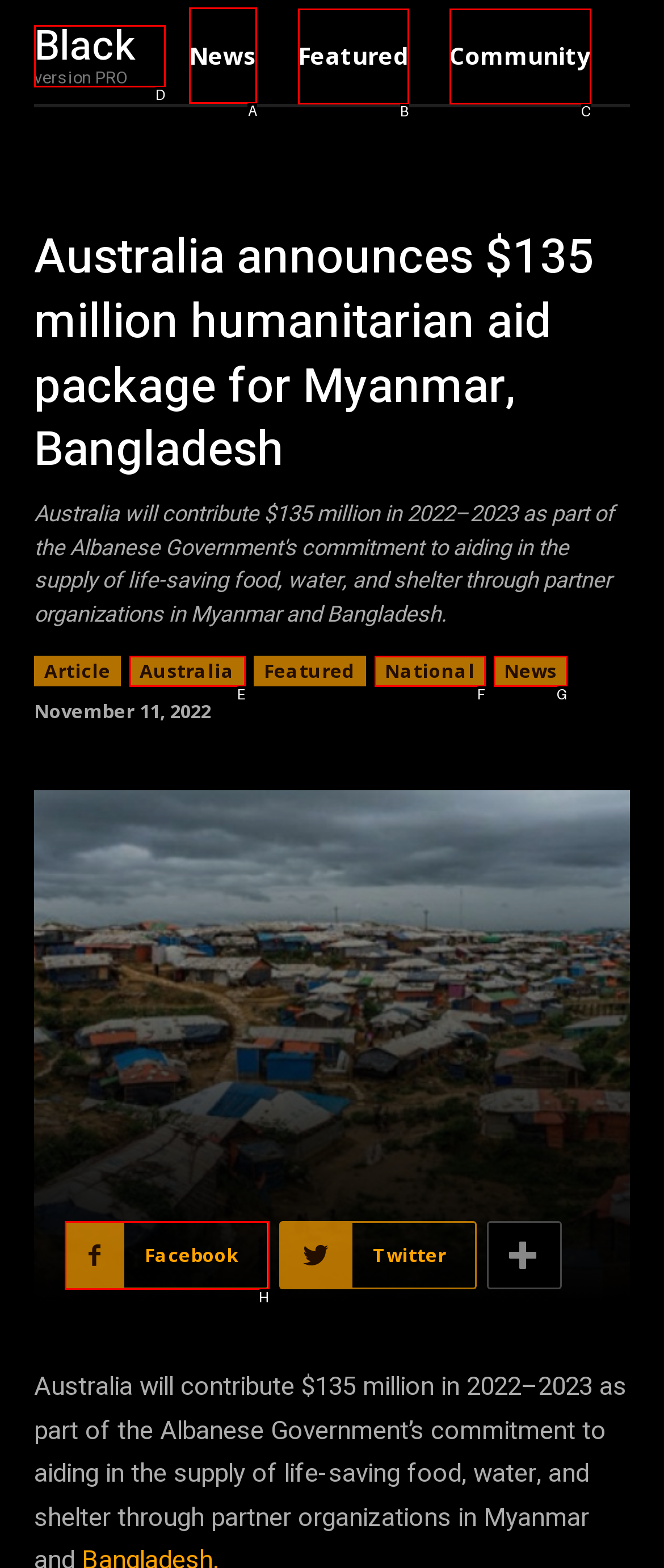From the available options, which lettered element should I click to complete this task: Visit the URI?

None